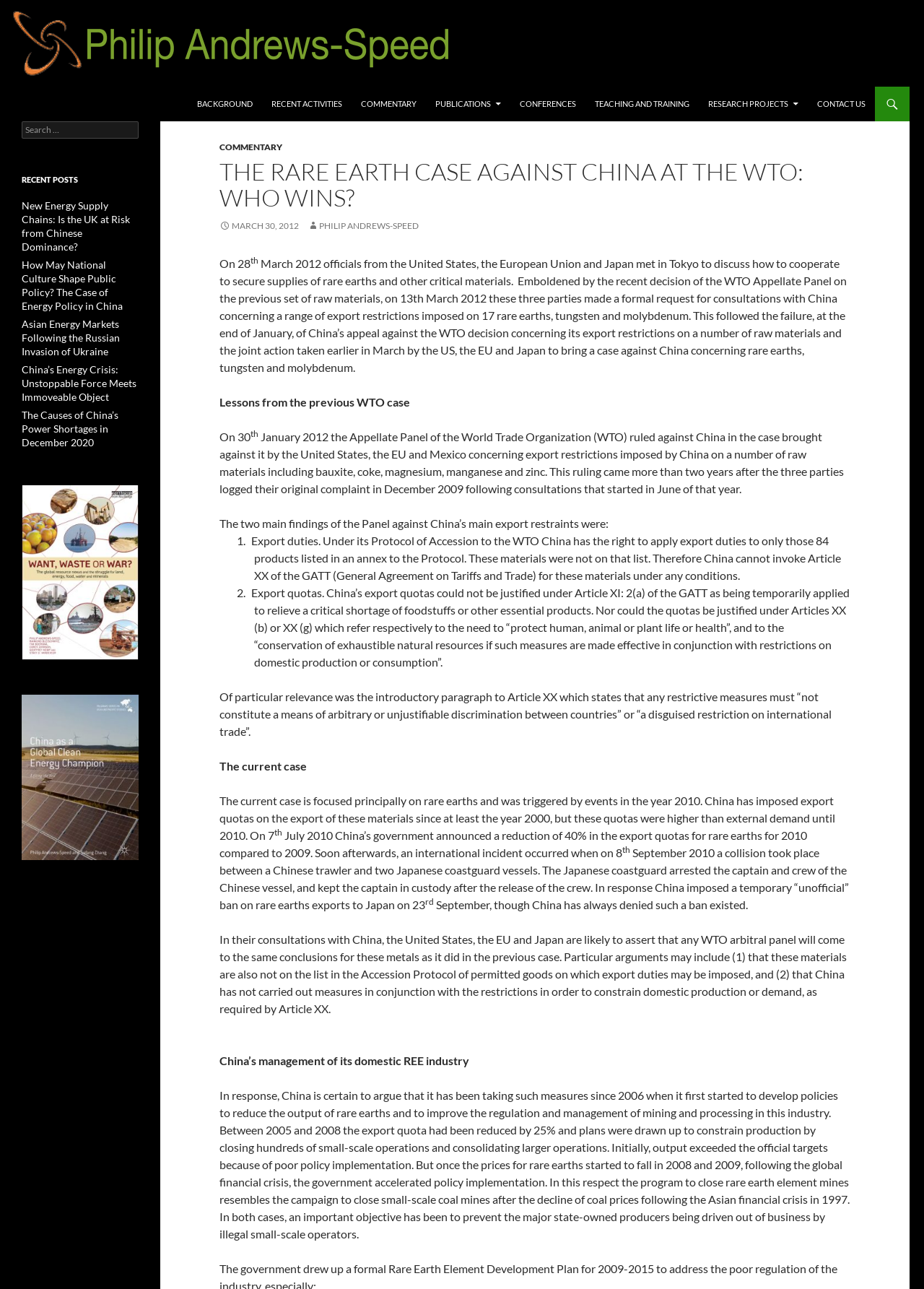Provide the bounding box coordinates of the UI element that matches the description: "Philip Andrews-Speed".

[0.333, 0.171, 0.453, 0.179]